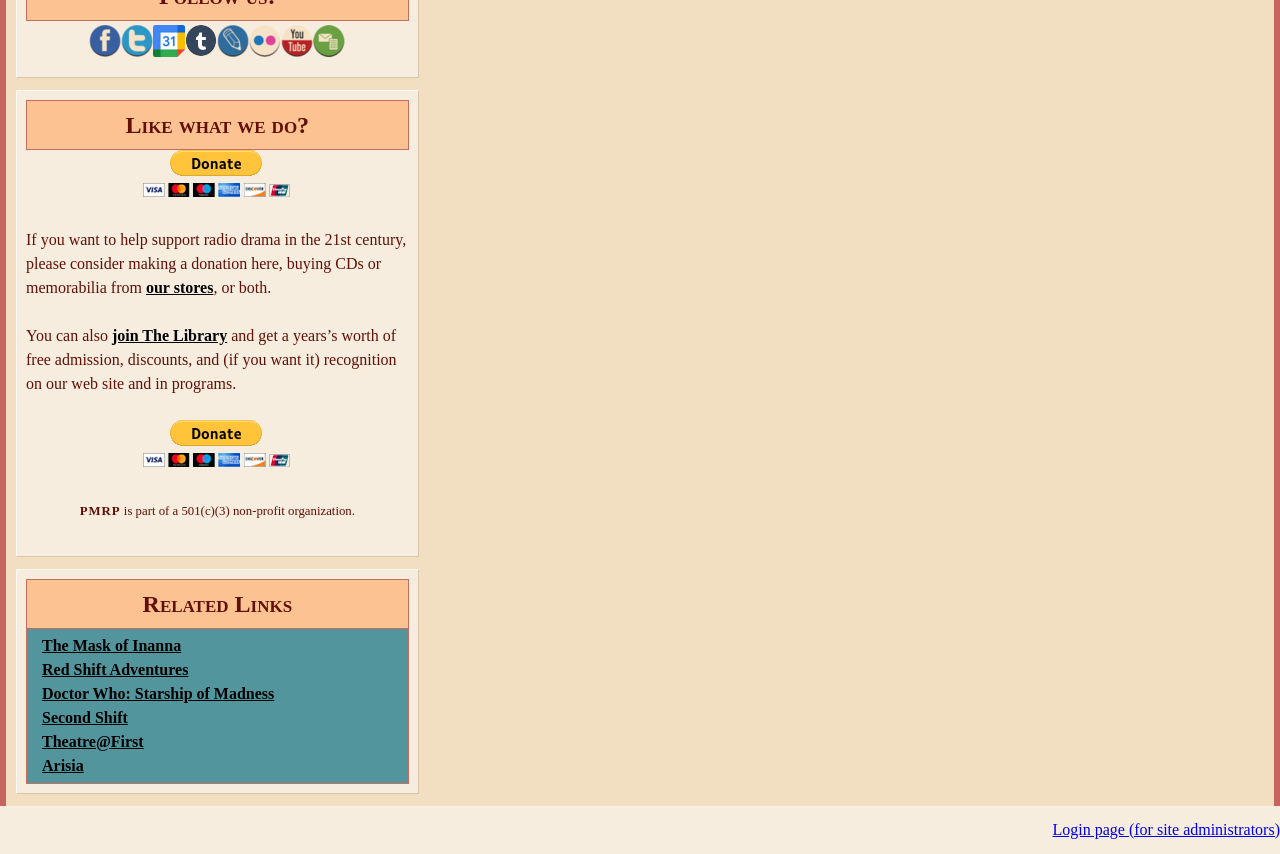Please determine the bounding box coordinates, formatted as (top-left x, top-left y, bottom-right x, bottom-right y), with all values as floating point numbers between 0 and 1. Identify the bounding box of the region described as: alt="Google Calendar"

[0.12, 0.05, 0.145, 0.07]